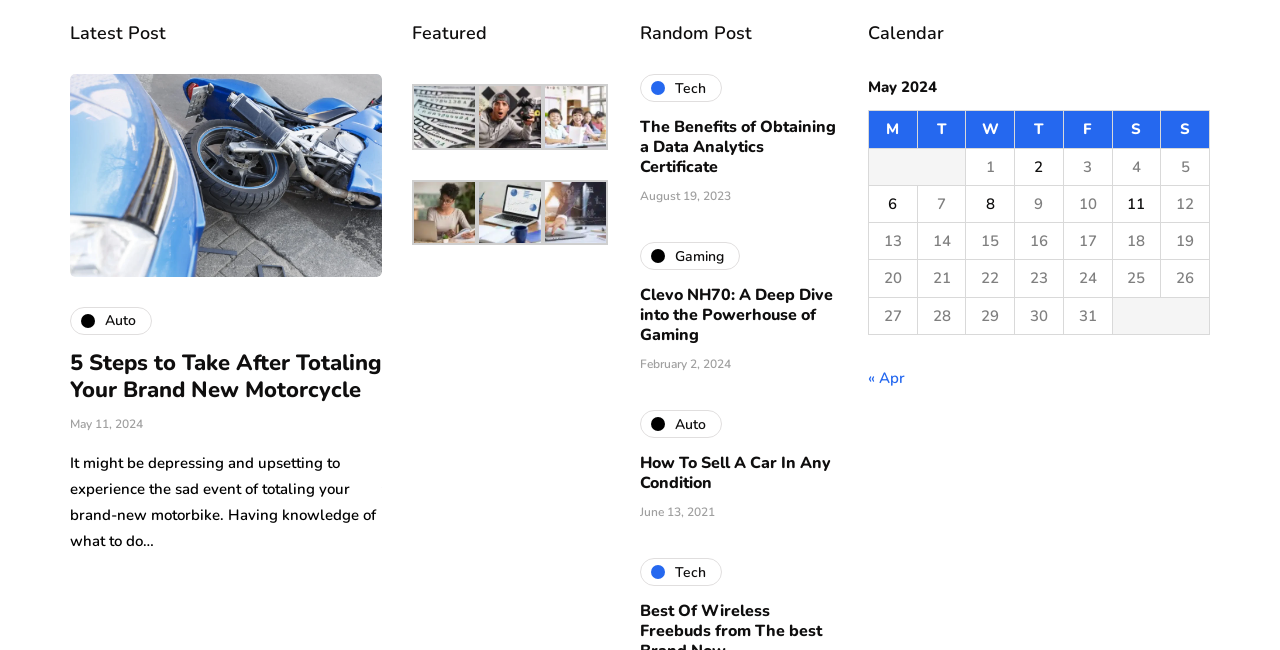Could you determine the bounding box coordinates of the clickable element to complete the instruction: "Read 'How To Sell A Car In Any Condition'"? Provide the coordinates as four float numbers between 0 and 1, i.e., [left, top, right, bottom].

[0.5, 0.696, 0.649, 0.76]